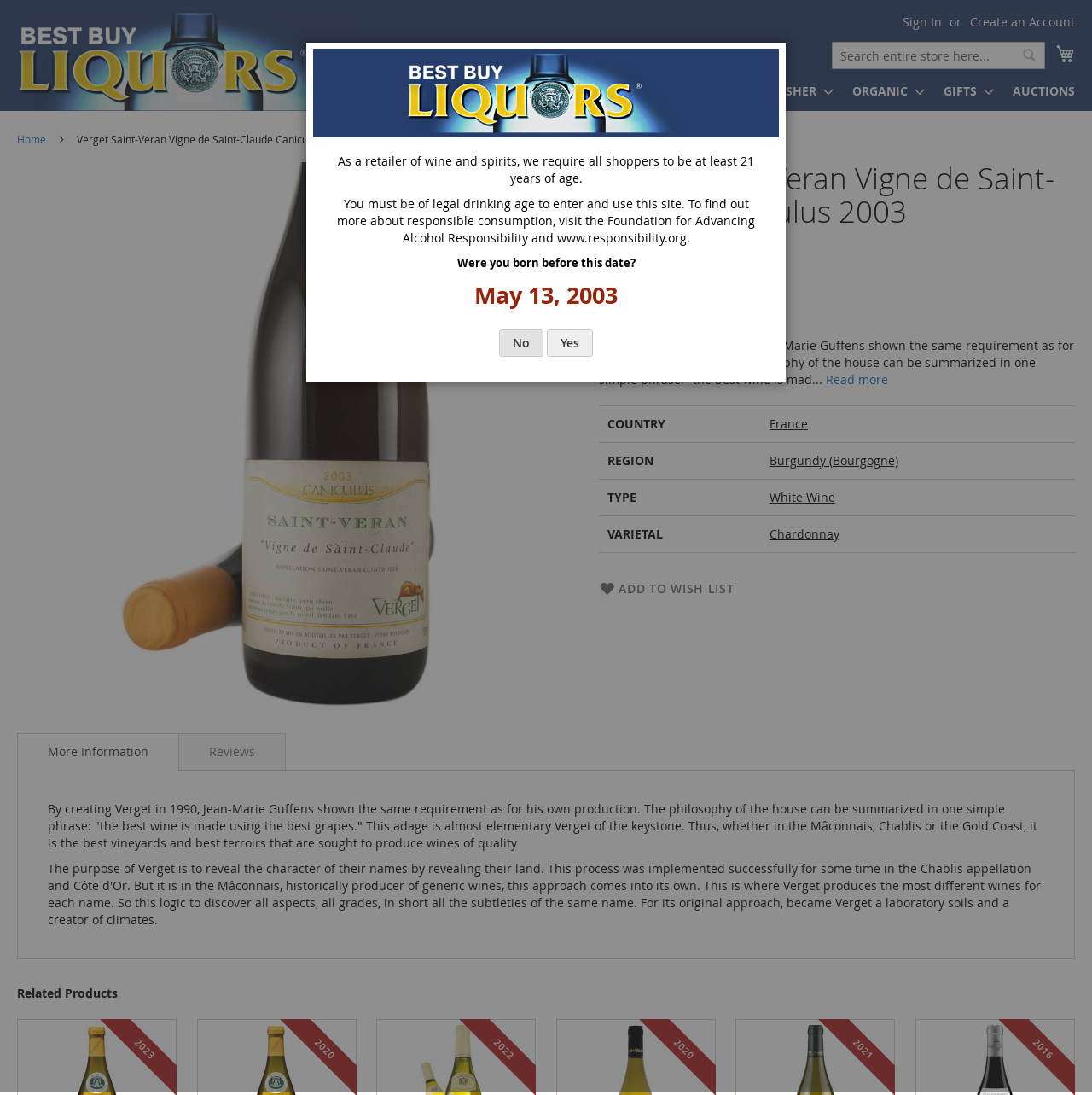Specify the bounding box coordinates of the area that needs to be clicked to achieve the following instruction: "Search for products".

[0.762, 0.038, 0.957, 0.063]